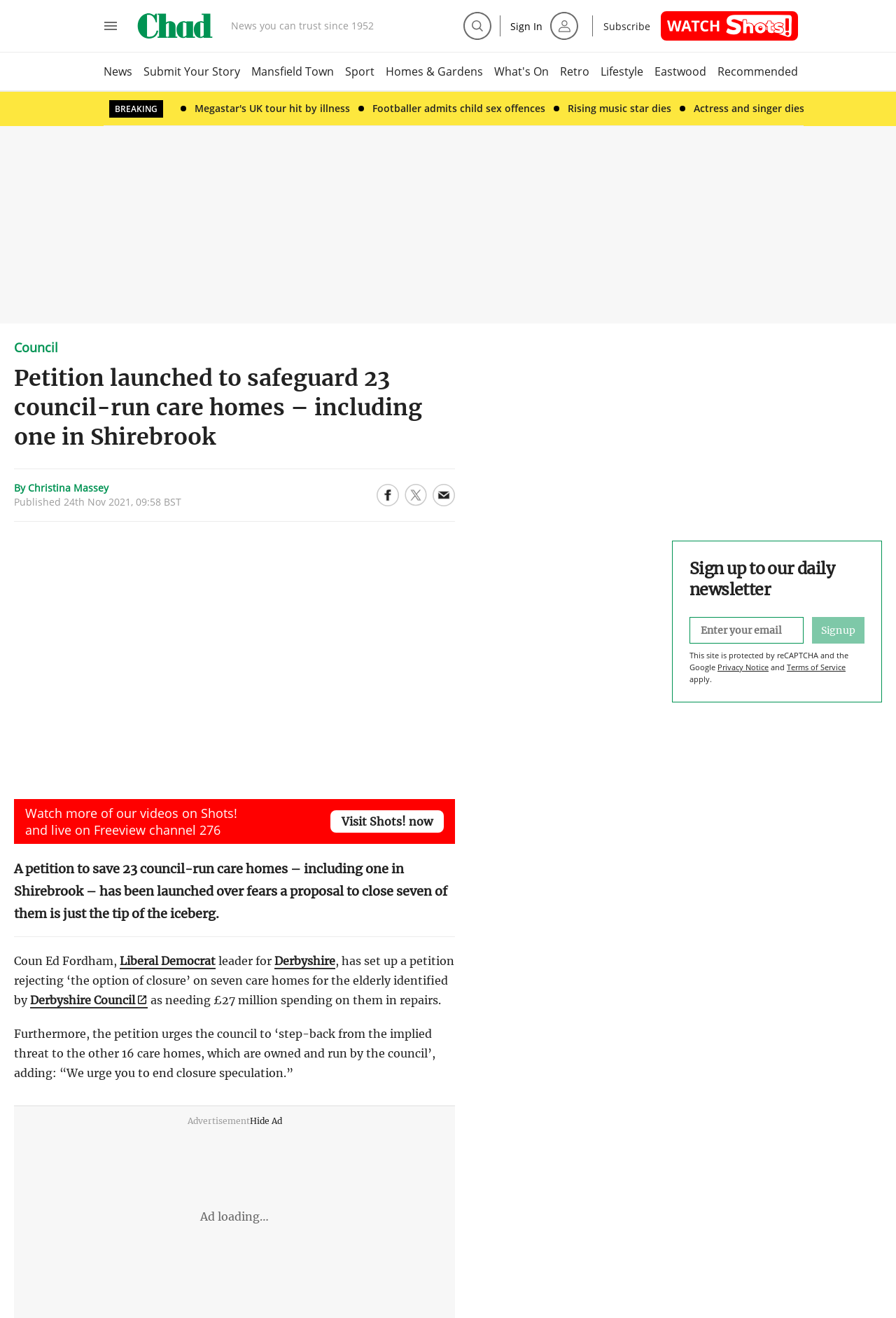What is the name of the hospice mentioned in the article?
Analyze the screenshot and provide a detailed answer to the question.

I found the answer by looking at the link 'Mansfield dog park to host charity day for John Eastwood Hospice' which is located at [0.114, 0.029, 0.145, 0.05] and [0.145, 0.029, 0.468, 0.05]. This link is likely to be related to a news article or event, and the text suggests that the charity day is being hosted for John Eastwood Hospice.